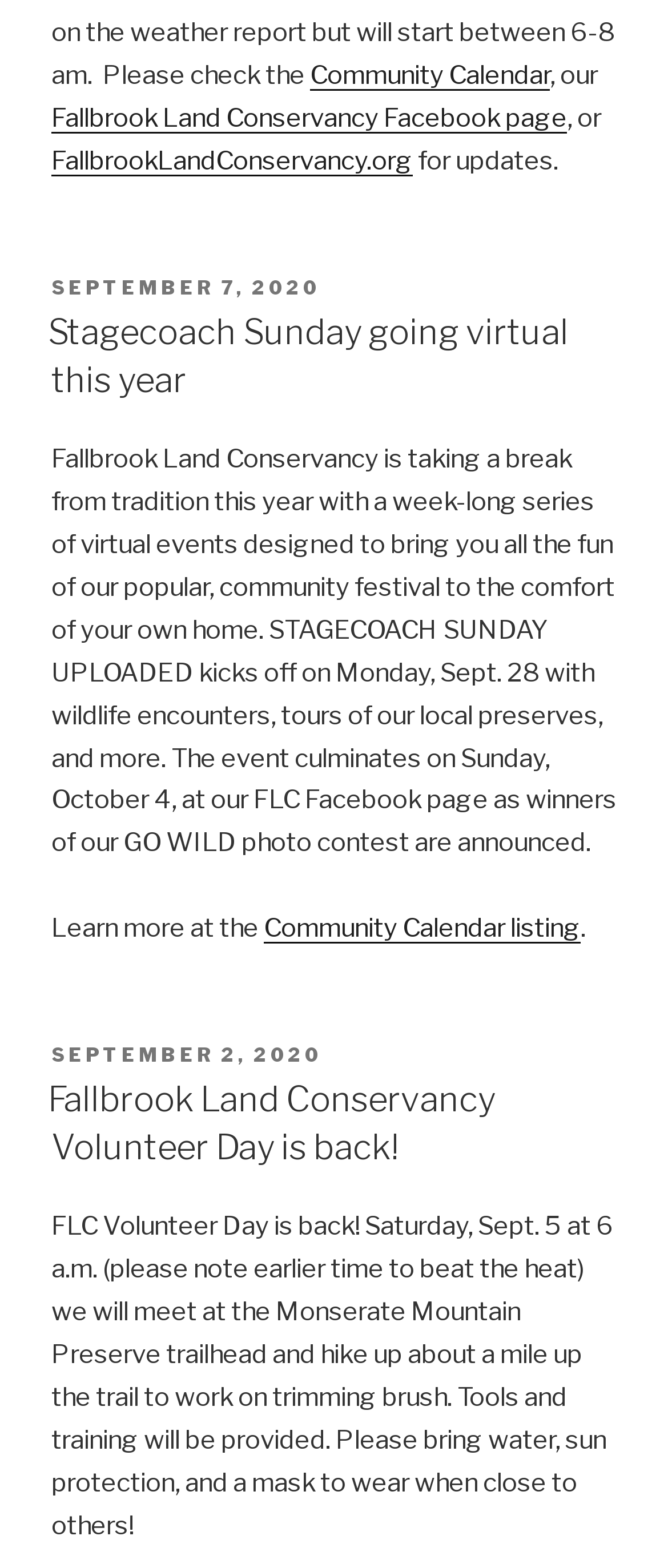Please answer the following question using a single word or phrase: 
What is the name of the community festival?

Stagecoach Sunday